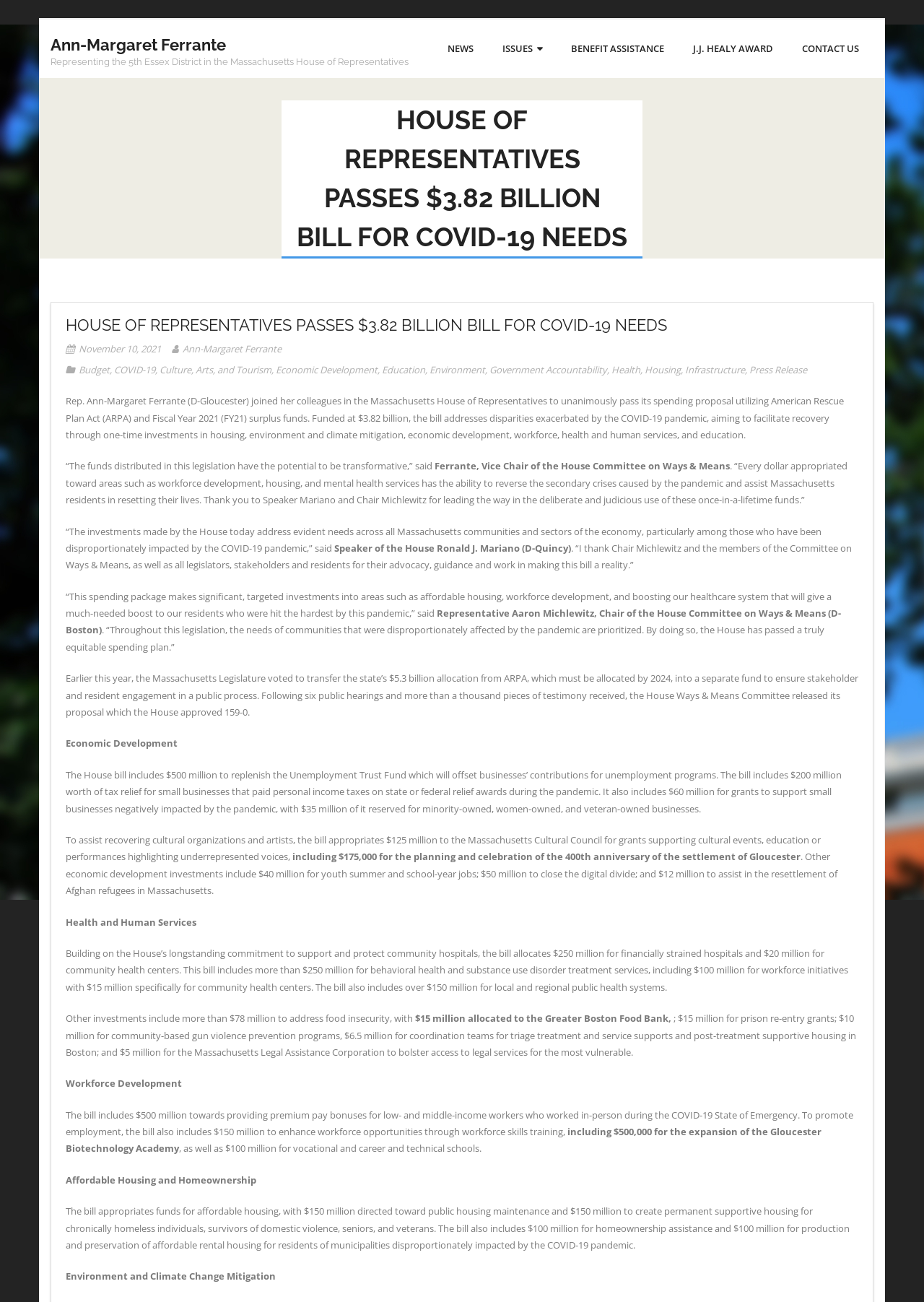Please specify the bounding box coordinates of the region to click in order to perform the following instruction: "Read about Representative Ann-Margaret Ferrante".

[0.055, 0.026, 0.442, 0.052]